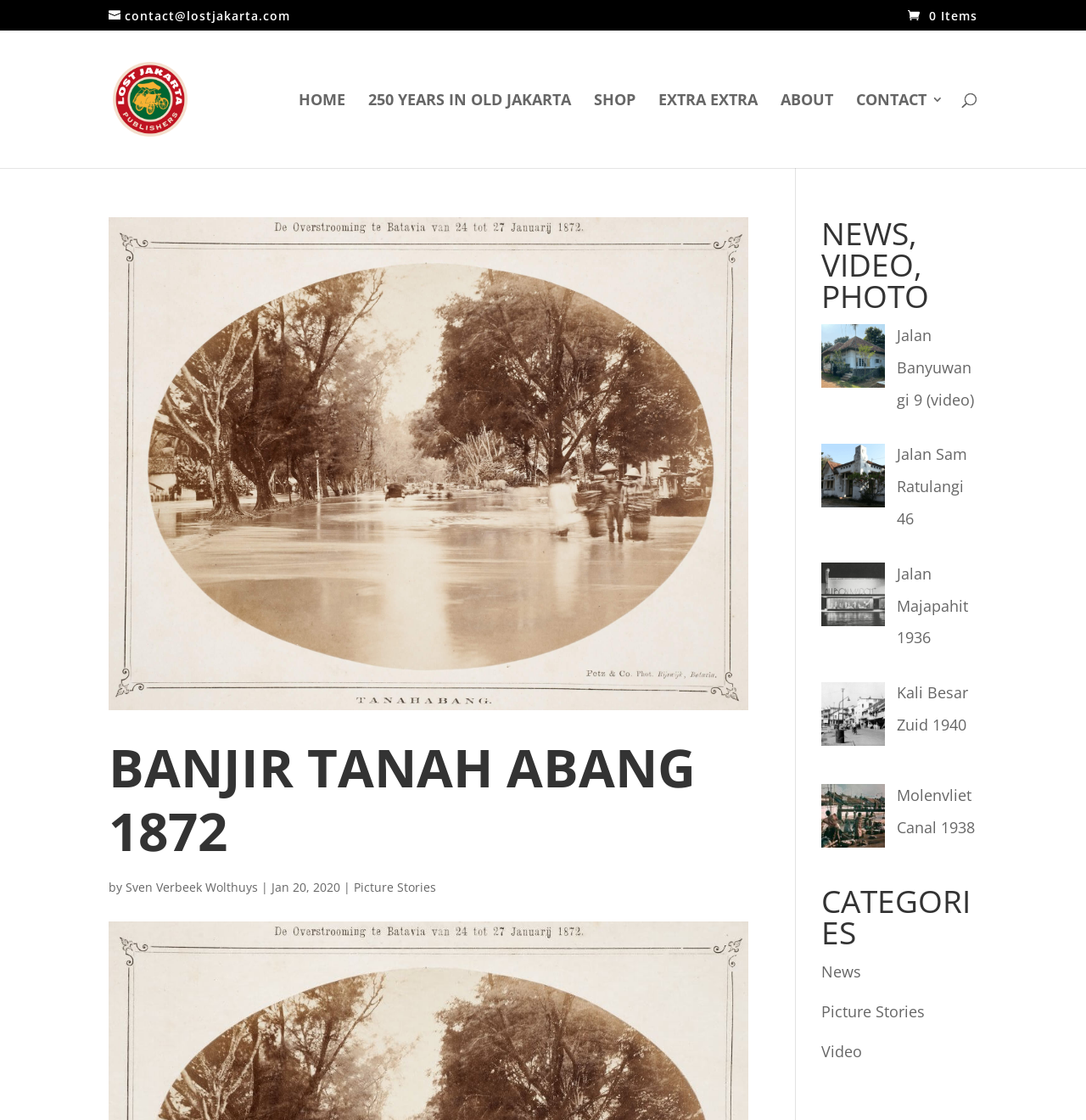Identify the bounding box coordinates for the UI element that matches this description: "Banjir Tanah Abang 1872".

[0.1, 0.652, 0.641, 0.774]